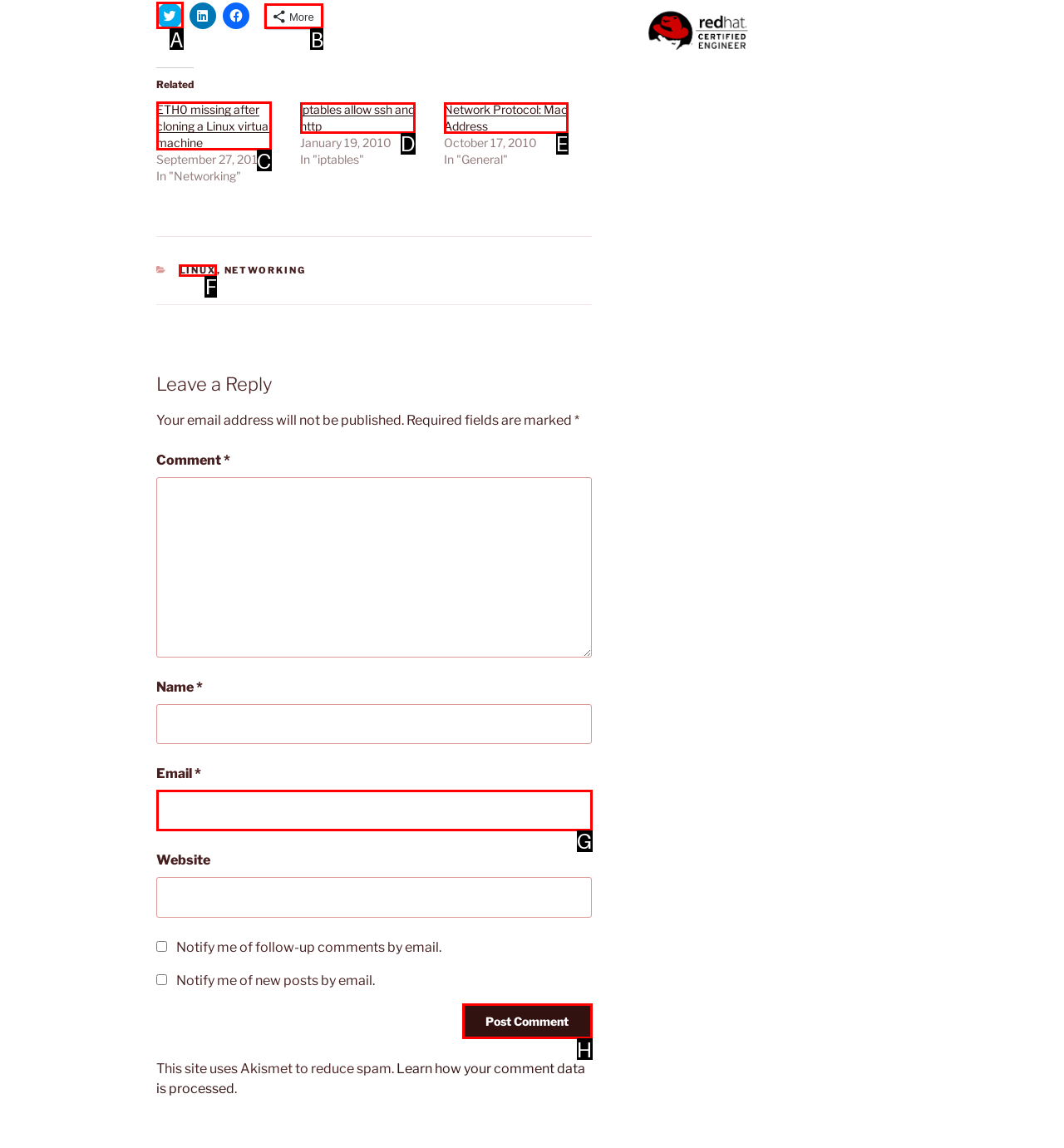Tell me which element should be clicked to achieve the following objective: Check the related link
Reply with the letter of the correct option from the displayed choices.

C